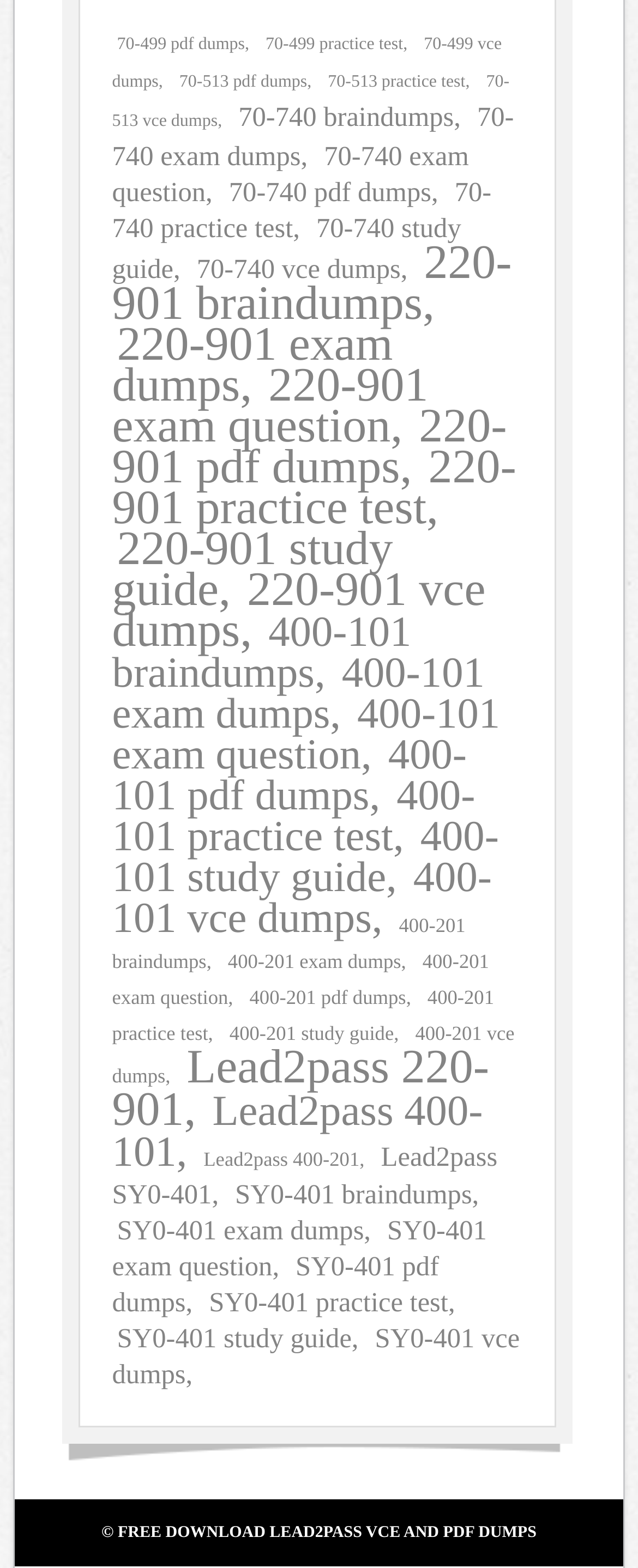Are there any study guides available for 400-201 exam?
Please elaborate on the answer to the question with detailed information.

Based on the link '400-201 study guide (33 items)', it appears that there are study guides available for the 400-201 exam.